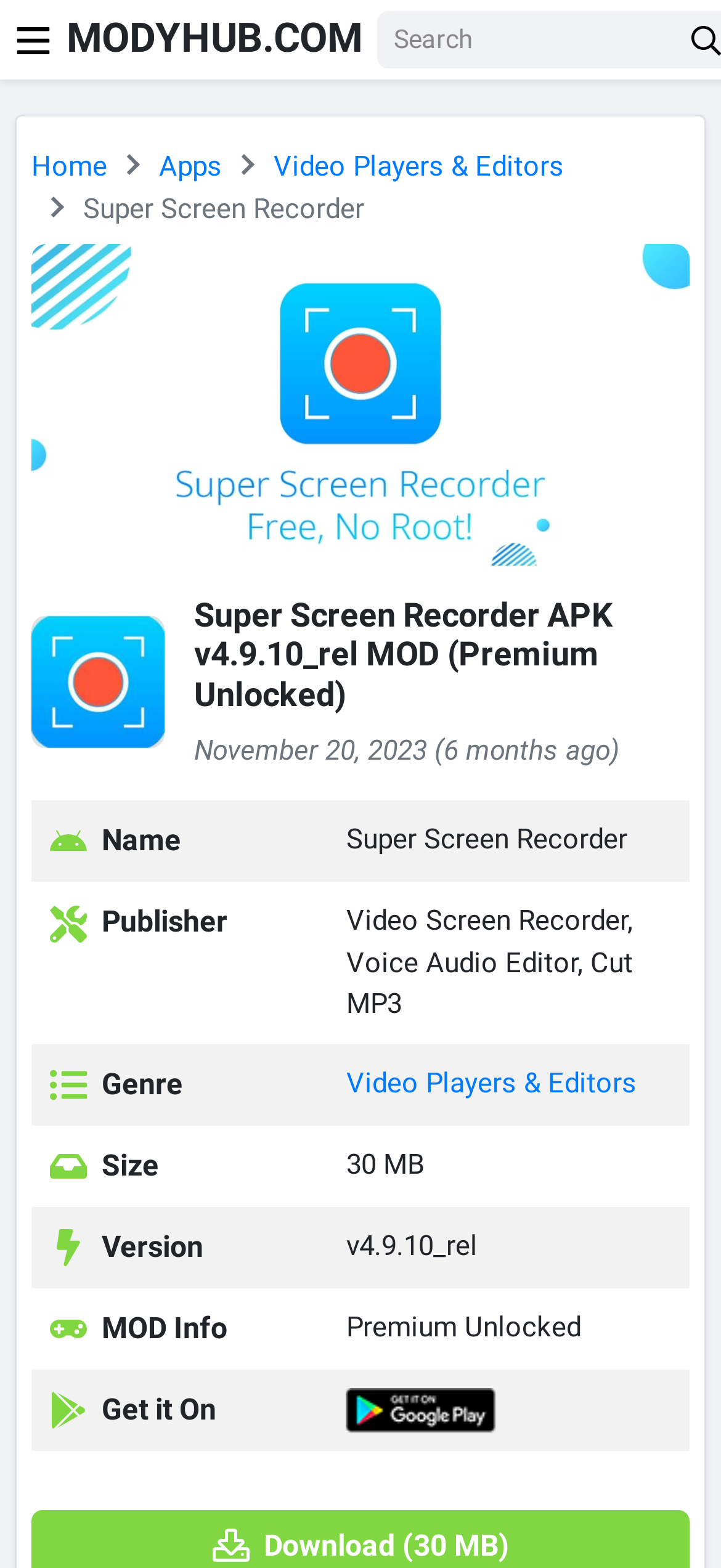When was the application last updated?
Refer to the image and provide a thorough answer to the question.

The last update date of the application can be found in the time element with the text 'November 20, 2023 (6 months ago)'.